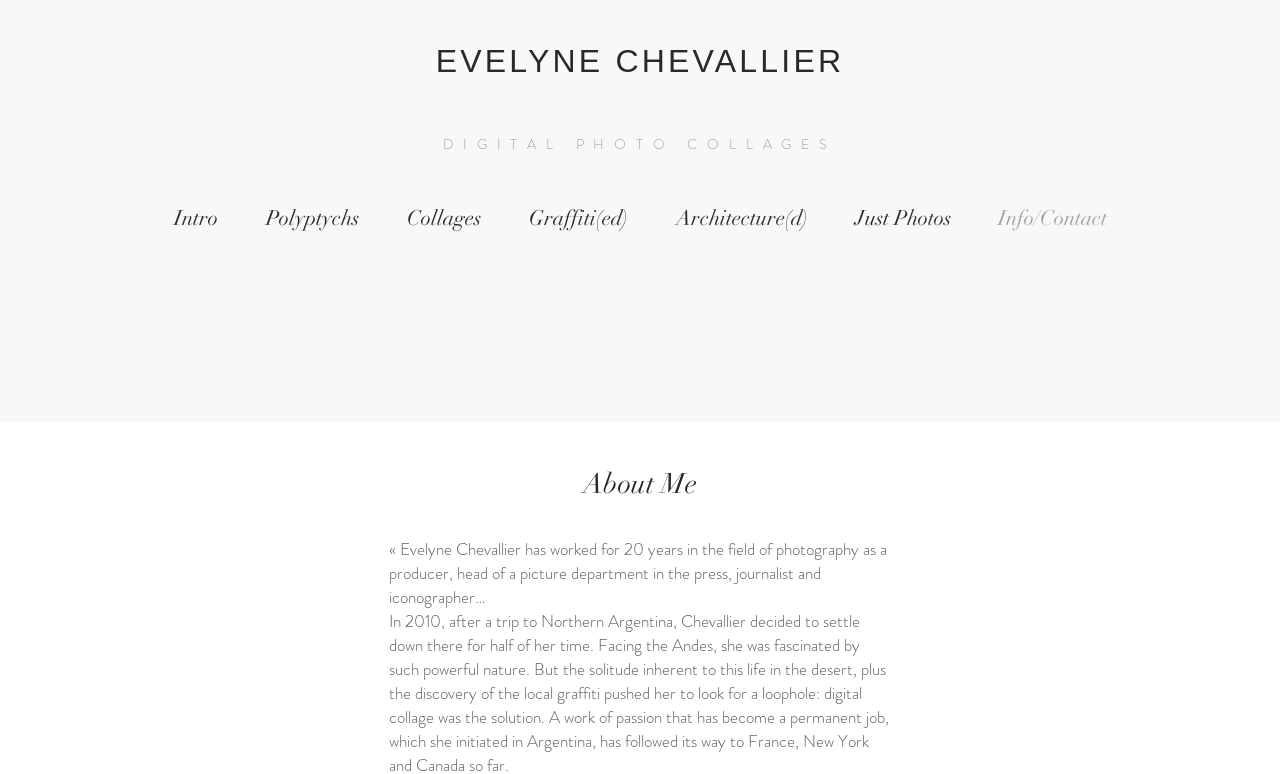Given the description of the UI element: "Collages", predict the bounding box coordinates in the form of [left, top, right, bottom], with each value being a float between 0 and 1.

[0.299, 0.256, 0.395, 0.309]